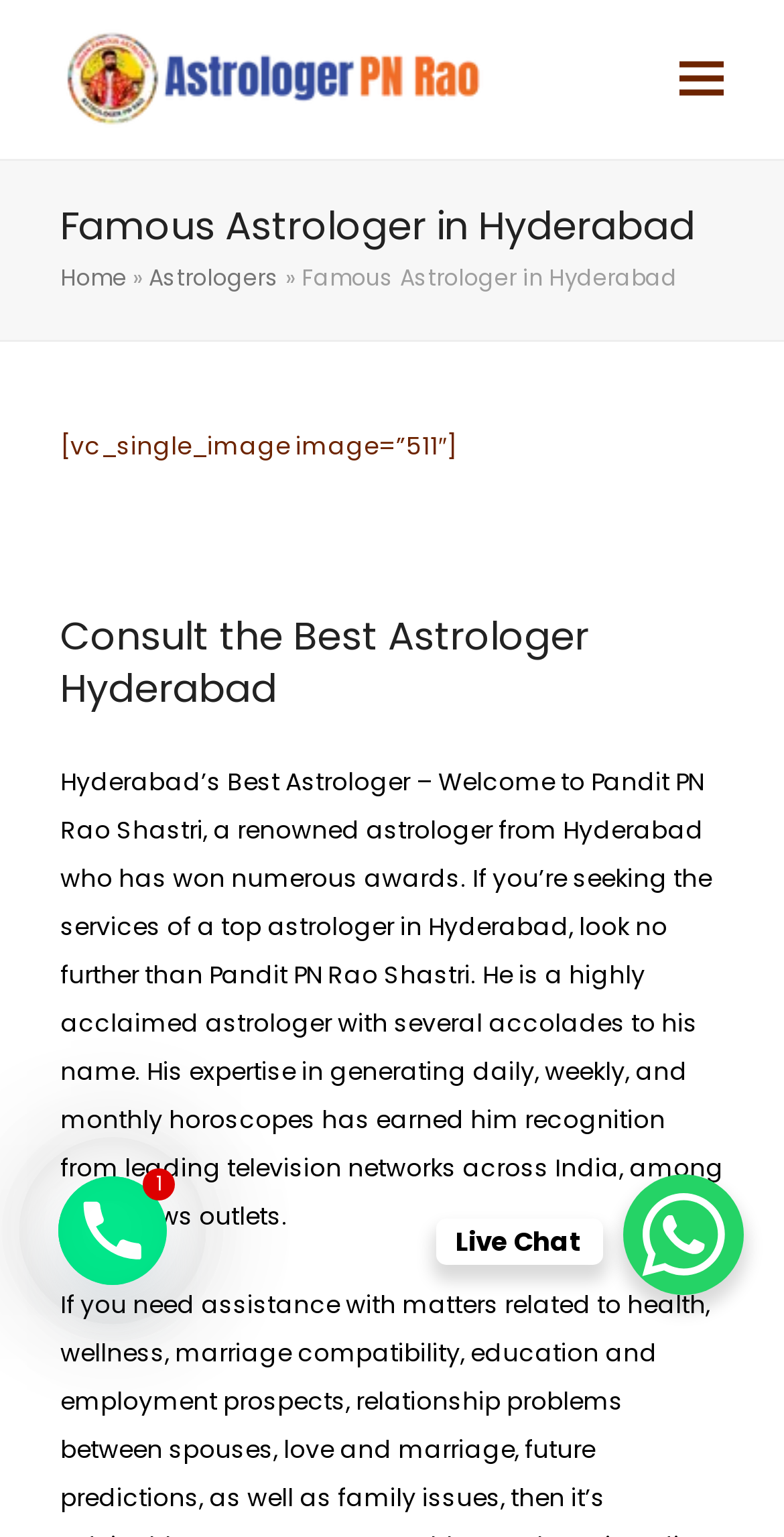What is the purpose of the WhatsApp Chat Button?
Based on the image, answer the question with a single word or brief phrase.

To chat with the astrologer